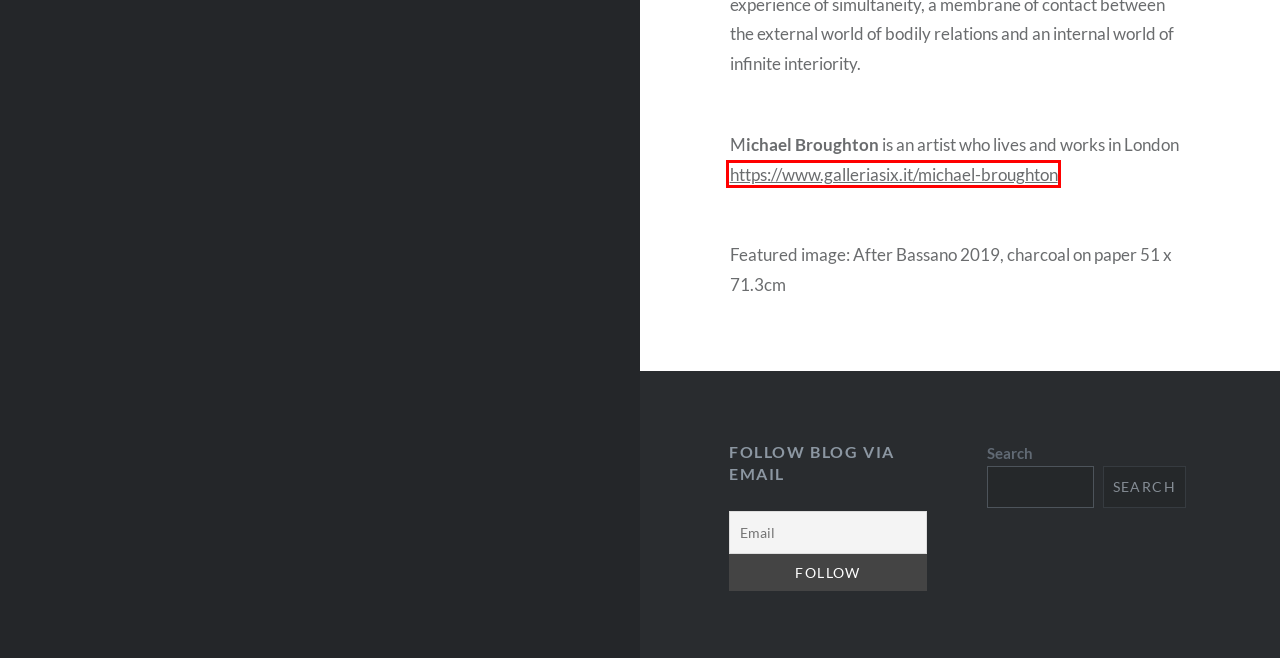Look at the screenshot of the webpage and find the element within the red bounding box. Choose the webpage description that best fits the new webpage that will appear after clicking the element. Here are the candidates:
A. issue 2: content – TANGIBLE TERRITORY
B. issue 5: content – TANGIBLE TERRITORY
C. Sensing Place – TANGIBLE TERRITORY
D. About – TANGIBLE TERRITORY
E. issue 4: content – TANGIBLE TERRITORY
F. Resources – TANGIBLE TERRITORY
G. TT Journal – TANGIBLE TERRITORY
H. michael broughton | Galleria Six

H